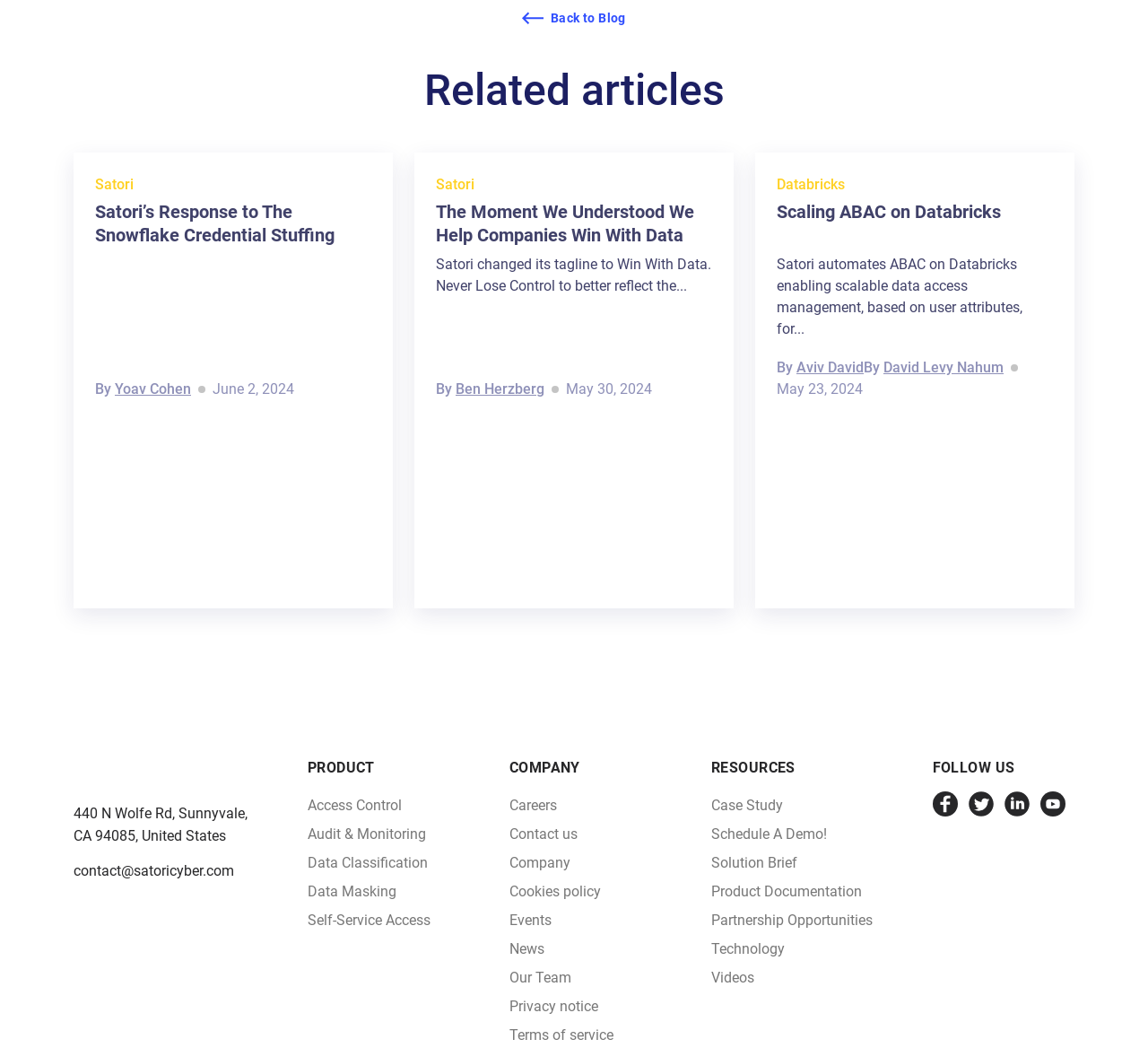Please identify the bounding box coordinates of the clickable element to fulfill the following instruction: "Contact Satori via 'contact@satoricyber.com'". The coordinates should be four float numbers between 0 and 1, i.e., [left, top, right, bottom].

[0.064, 0.823, 0.204, 0.839]